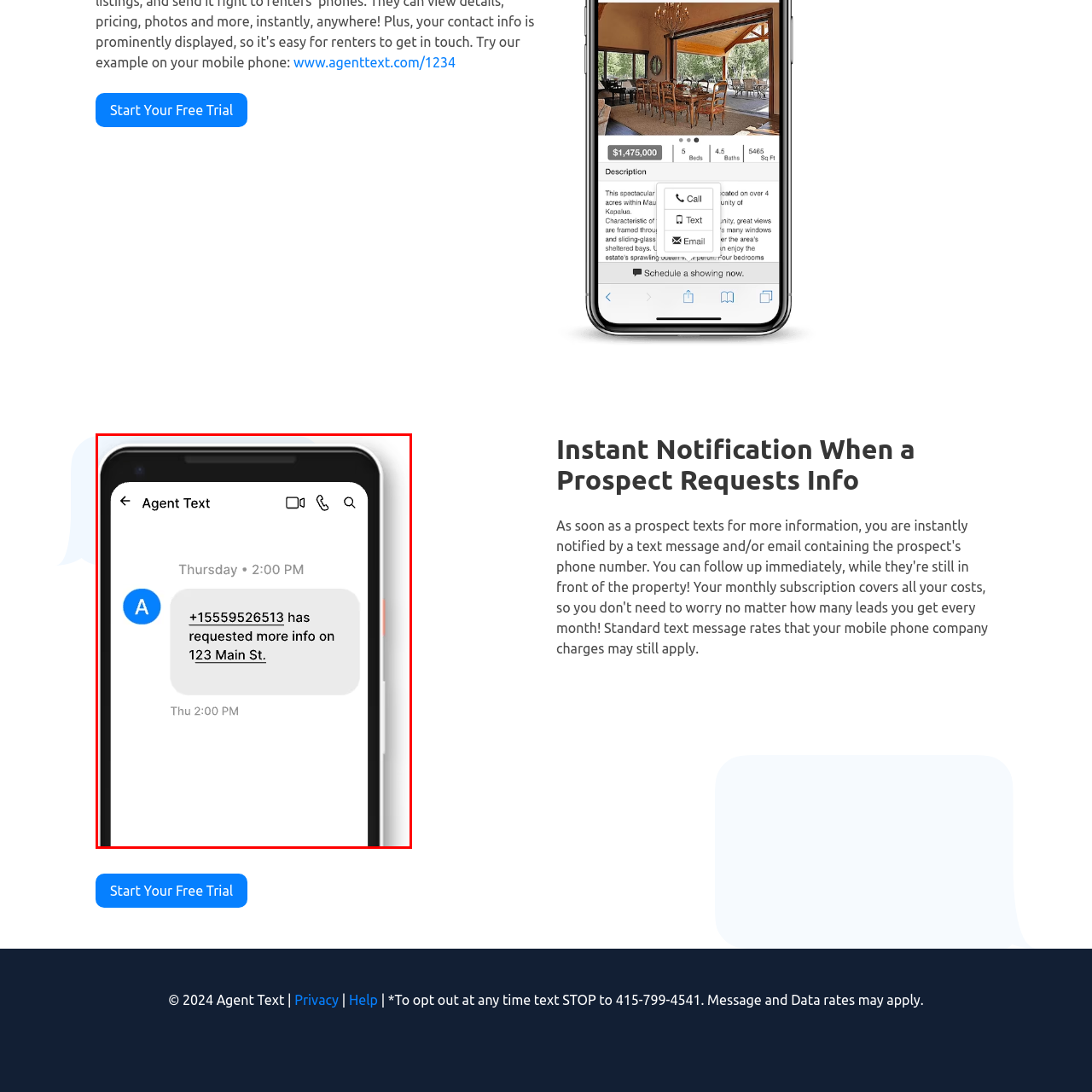Please look at the image highlighted by the red bounding box and provide a single word or phrase as an answer to this question:
What is the design style of the app?

Clean and modern